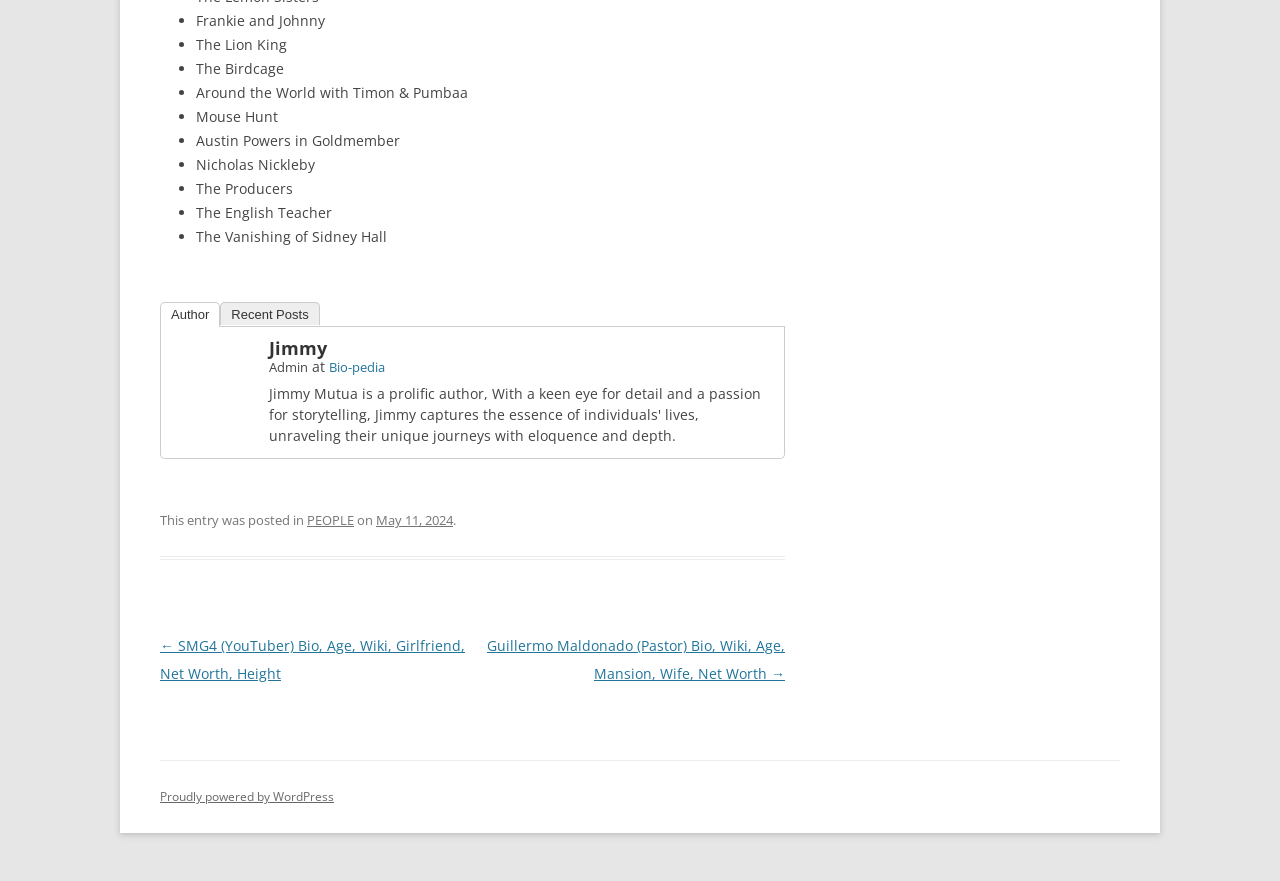Locate the bounding box coordinates of the area you need to click to fulfill this instruction: 'Visit the 'Recent Posts' page'. The coordinates must be in the form of four float numbers ranging from 0 to 1: [left, top, right, bottom].

[0.172, 0.343, 0.25, 0.369]